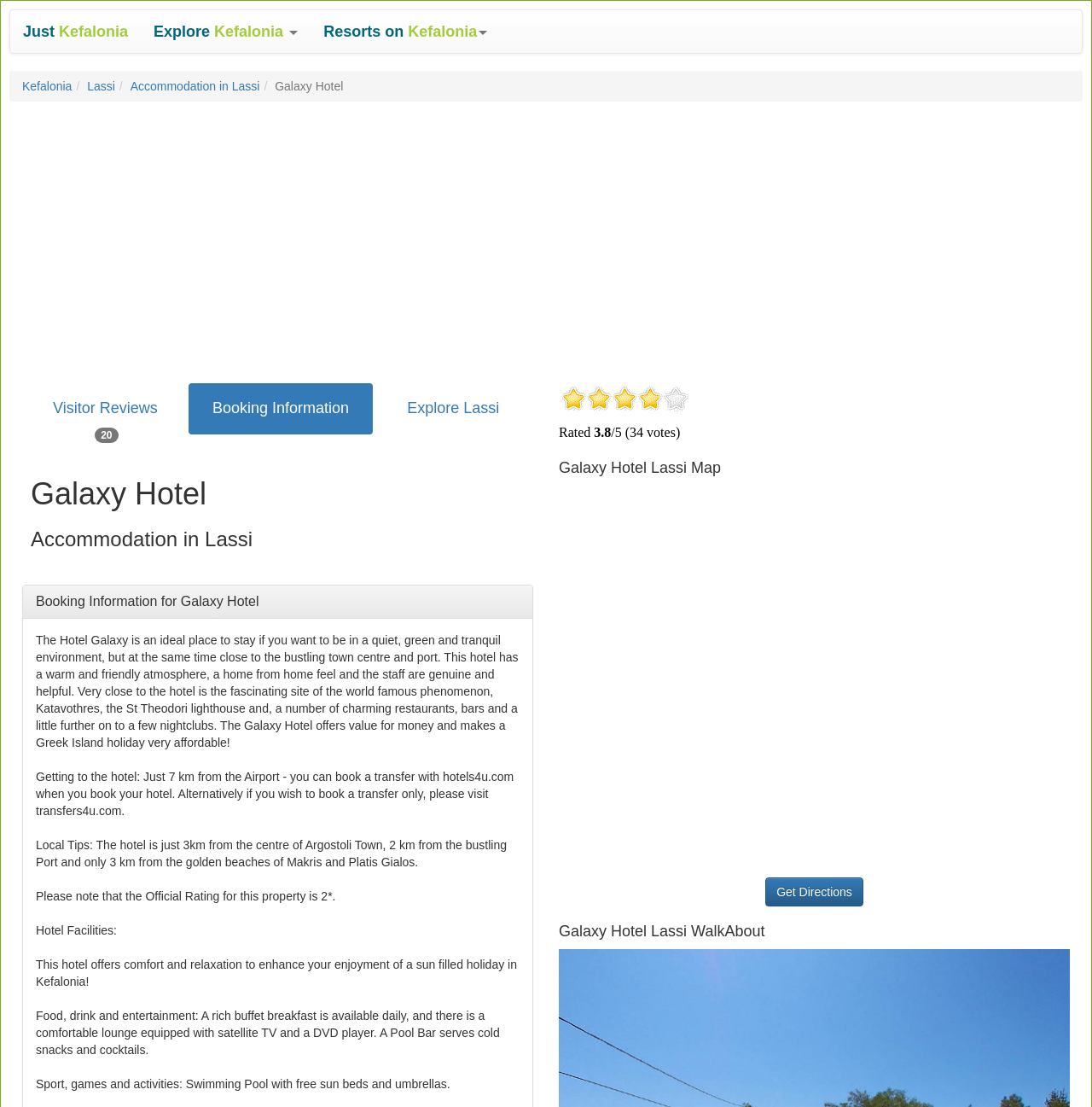Please determine the bounding box coordinates of the clickable area required to carry out the following instruction: "Explore Kefalonia". The coordinates must be four float numbers between 0 and 1, represented as [left, top, right, bottom].

[0.129, 0.009, 0.284, 0.048]